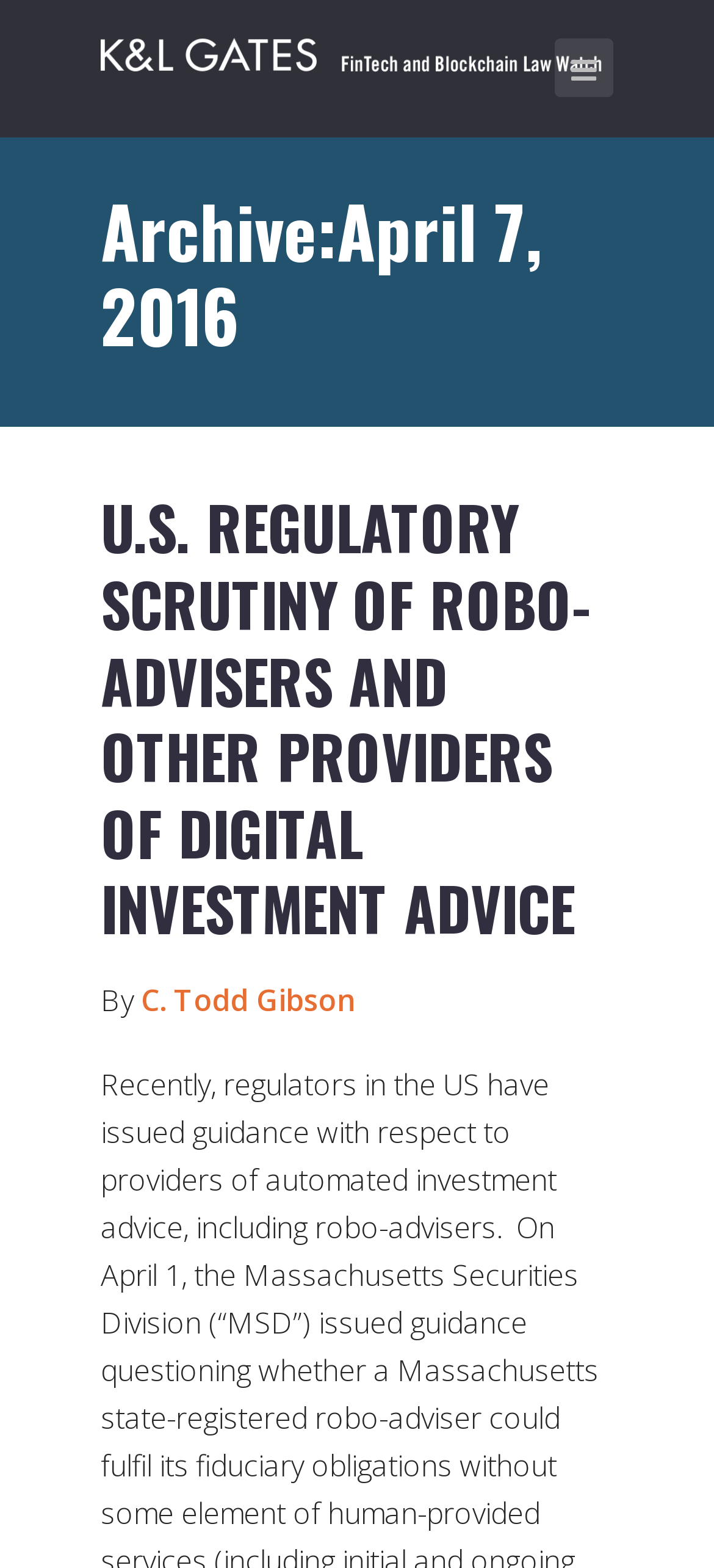What is the title or heading displayed on the webpage?

Archive:April 7, 2016